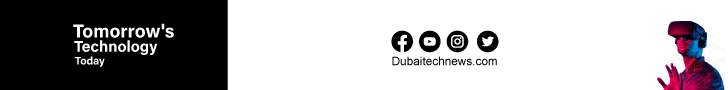Use a single word or phrase to answer the question: 
How many social media icons are on the banner?

4